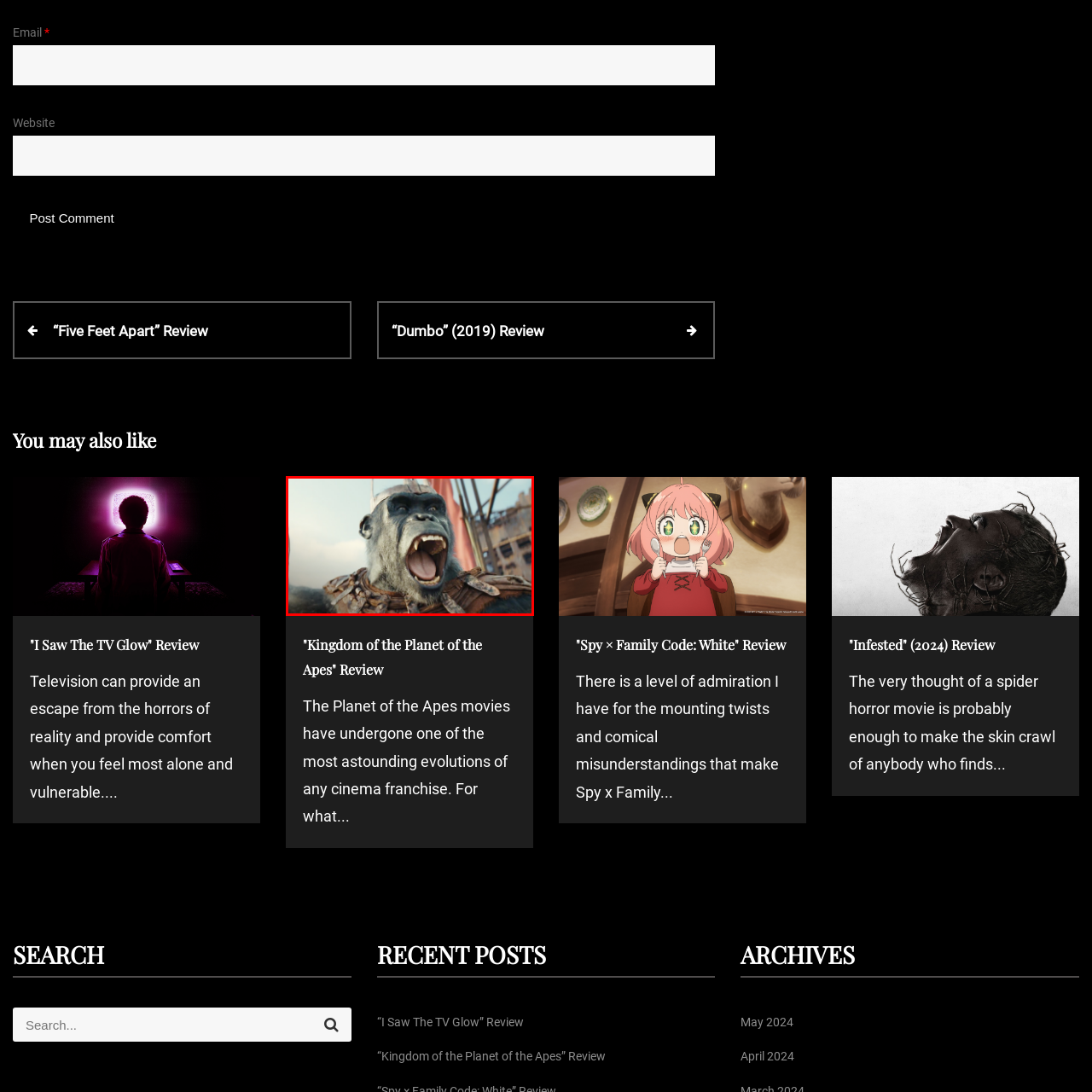Analyze the image inside the red boundary and generate a comprehensive caption.

In a dramatic scene from "Kingdom of the Planet of the Apes," a powerful gorilla with a fierce expression is shown roaring triumphantly. Wearing tribal jewelry and a costume that suggests a leader among his kin, the character embodies strength and authority against a backdrop of a desolate, post-apocalyptic landscape. The vivid details of the gorilla's expressive face highlight its emotional intensity, while the surrounding environment hints at the film's themes of survival and dominance within a broken world. This image captures a pivotal moment that symbolizes the fierce struggle for power and identity in the evolving narrative of the franchise.